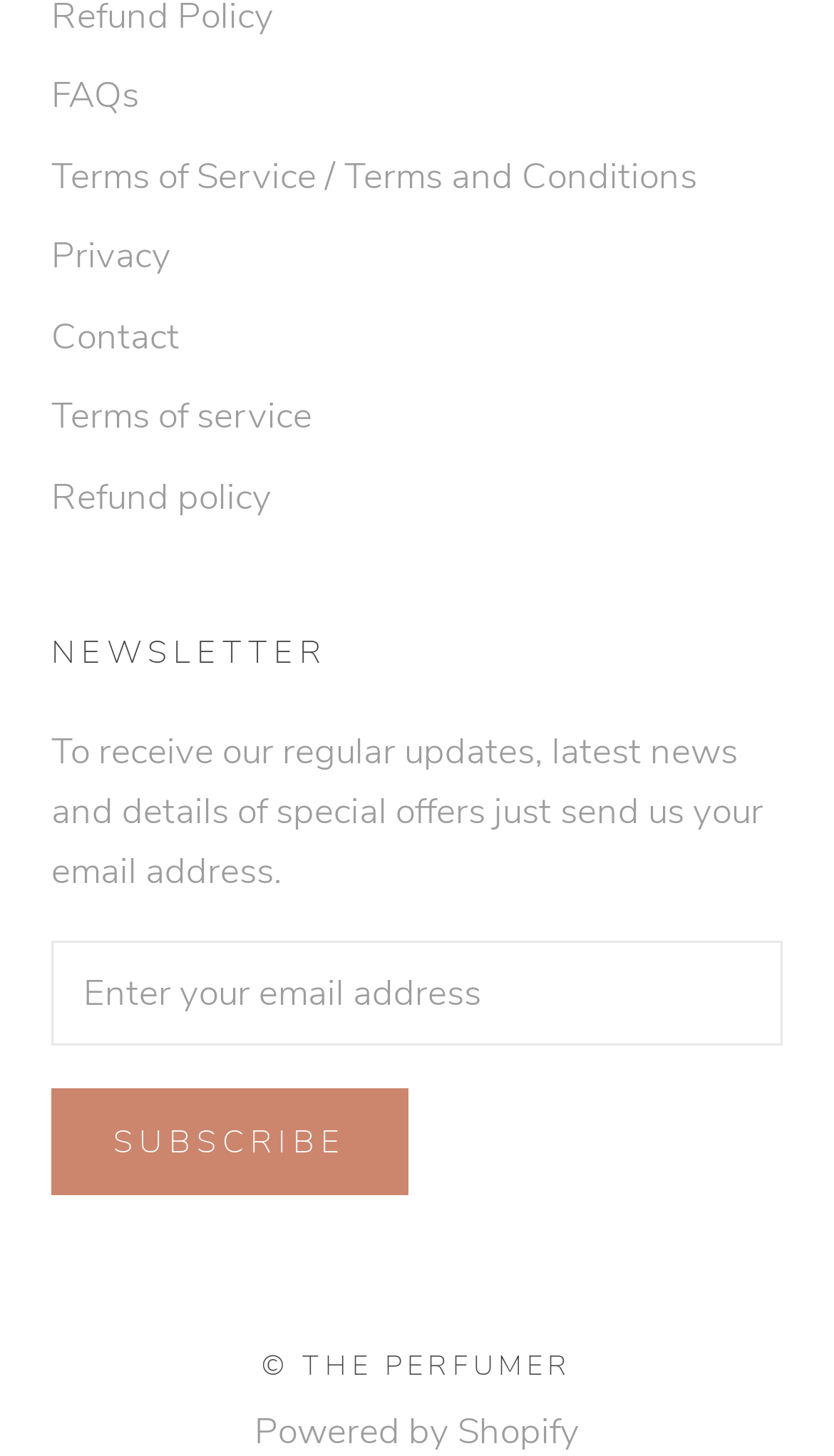Identify the bounding box coordinates for the region to click in order to carry out this instruction: "Click on FAQs". Provide the coordinates using four float numbers between 0 and 1, formatted as [left, top, right, bottom].

[0.062, 0.047, 0.938, 0.085]